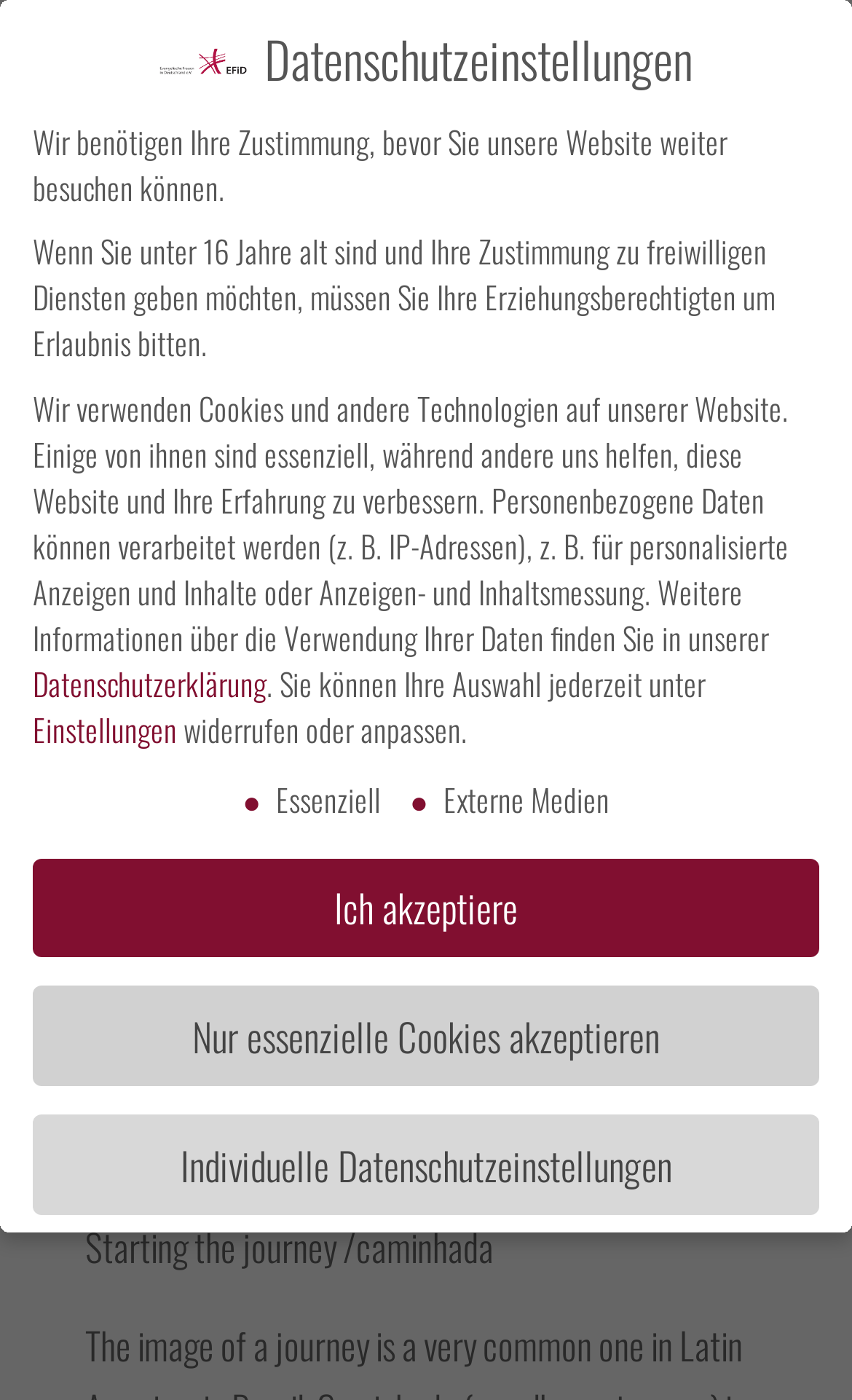Please determine the bounding box coordinates for the UI element described here. Use the format (top-left x, top-left y, bottom-right x, bottom-right y) with values bounded between 0 and 1: Einstellungen

[0.038, 0.503, 0.208, 0.536]